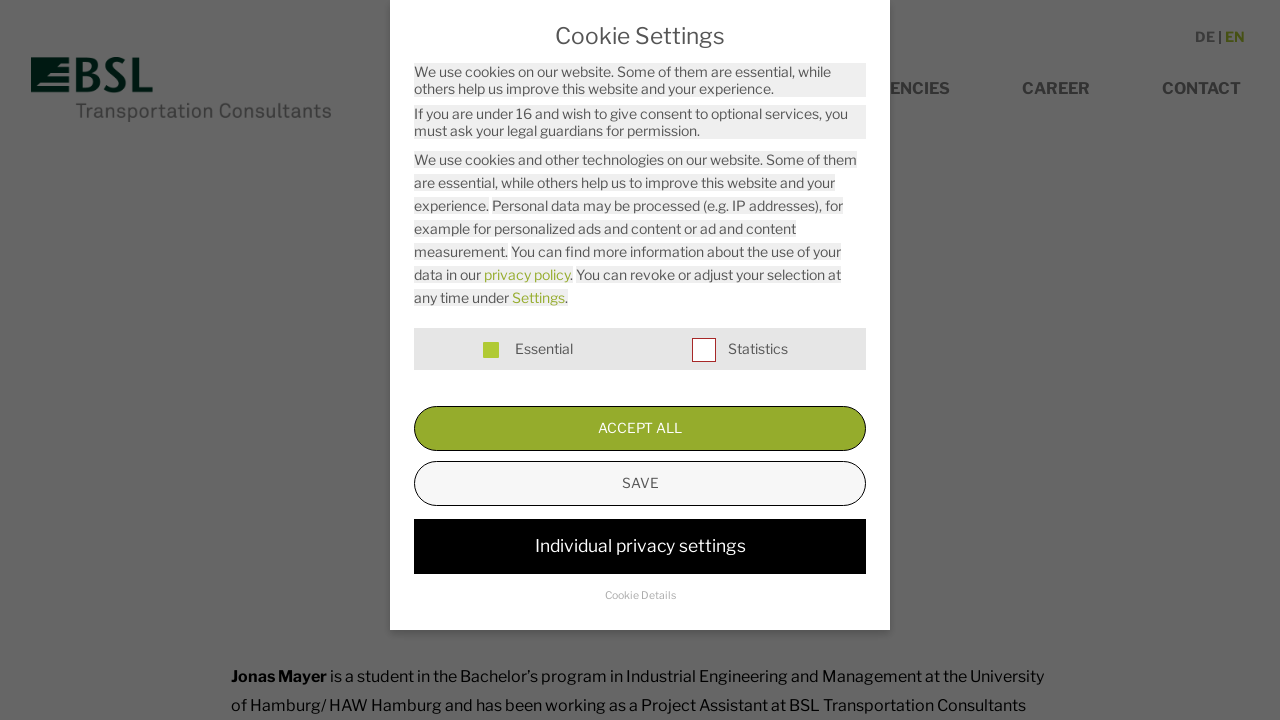Please find the bounding box coordinates of the section that needs to be clicked to achieve this instruction: "read the recent post Under Further Review – May 7 Edition".

None